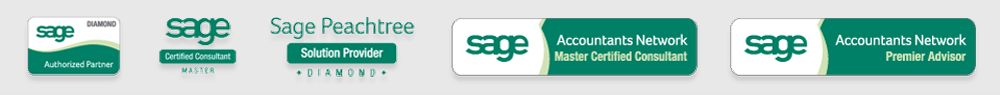List and describe all the prominent features within the image.

The image showcases various certification badges related to Sage Peachtree, a popular accounting software. From left to right, it features: 

1. **Sage Authorized Partner** badge, indicating a recognized partner of Sage.
2. **Sage Certified Consultant** badge, displaying the title "Master," which signifies a high level of expertise in Sage products.
3. **Sage Peachtree Solution Provider** badge, highlighting an organization that provides solutions with Sage Peachtree.
4. **Sage Accountants Network – Master Certified Consultant** badge, representing a consultant within the Sage network who has achieved master certification.
5. **Sage Accountants Network – Premier Advisor** badge, indicating a top-tier advisor in the Sage Accountants Network.

These badges not only represent expertise and partnership with Sage but also assure clients of the reliable services associated with Sage Peachtree software. The professional design and cohesive color scheme reflect the branding and identity of the Sage company.